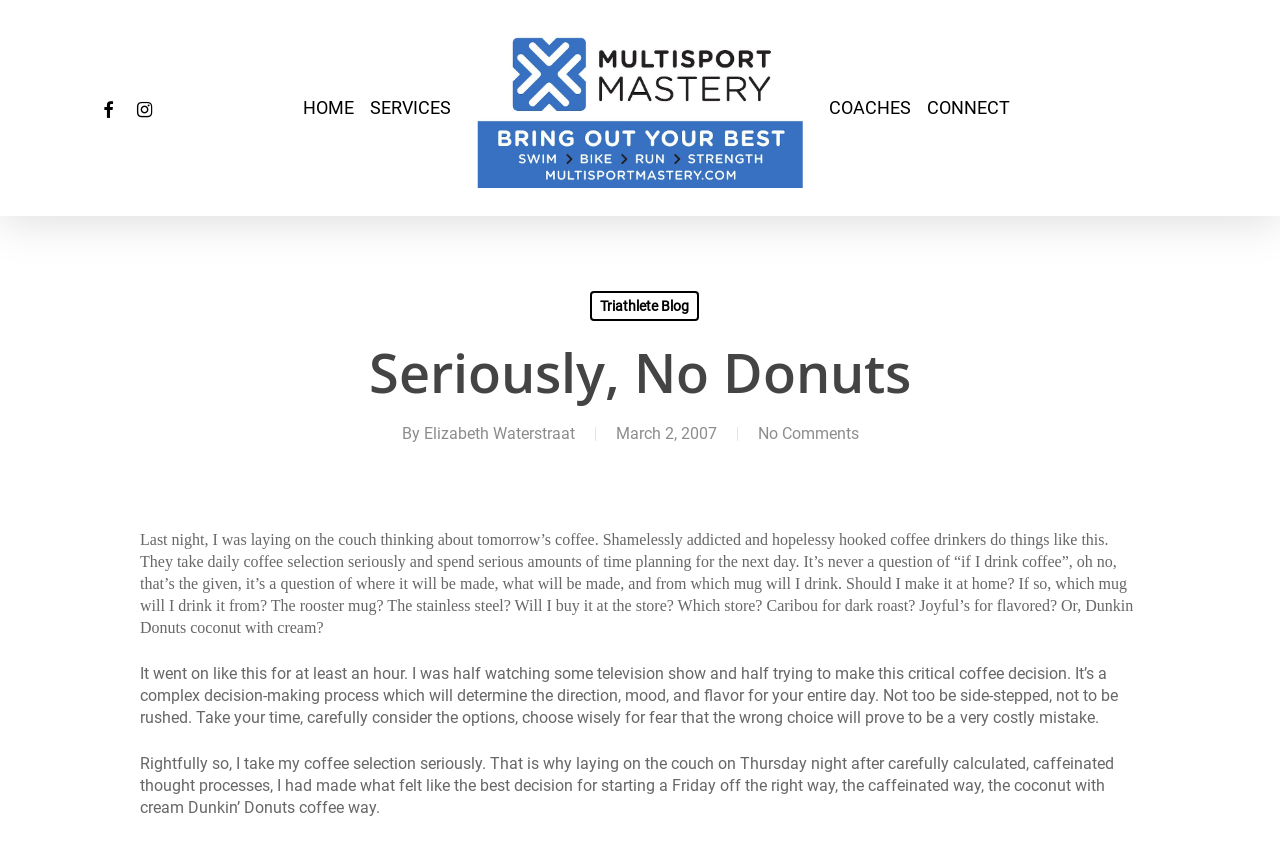Please find the bounding box coordinates of the element that needs to be clicked to perform the following instruction: "Click on HOME". The bounding box coordinates should be four float numbers between 0 and 1, represented as [left, top, right, bottom].

[0.236, 0.114, 0.276, 0.143]